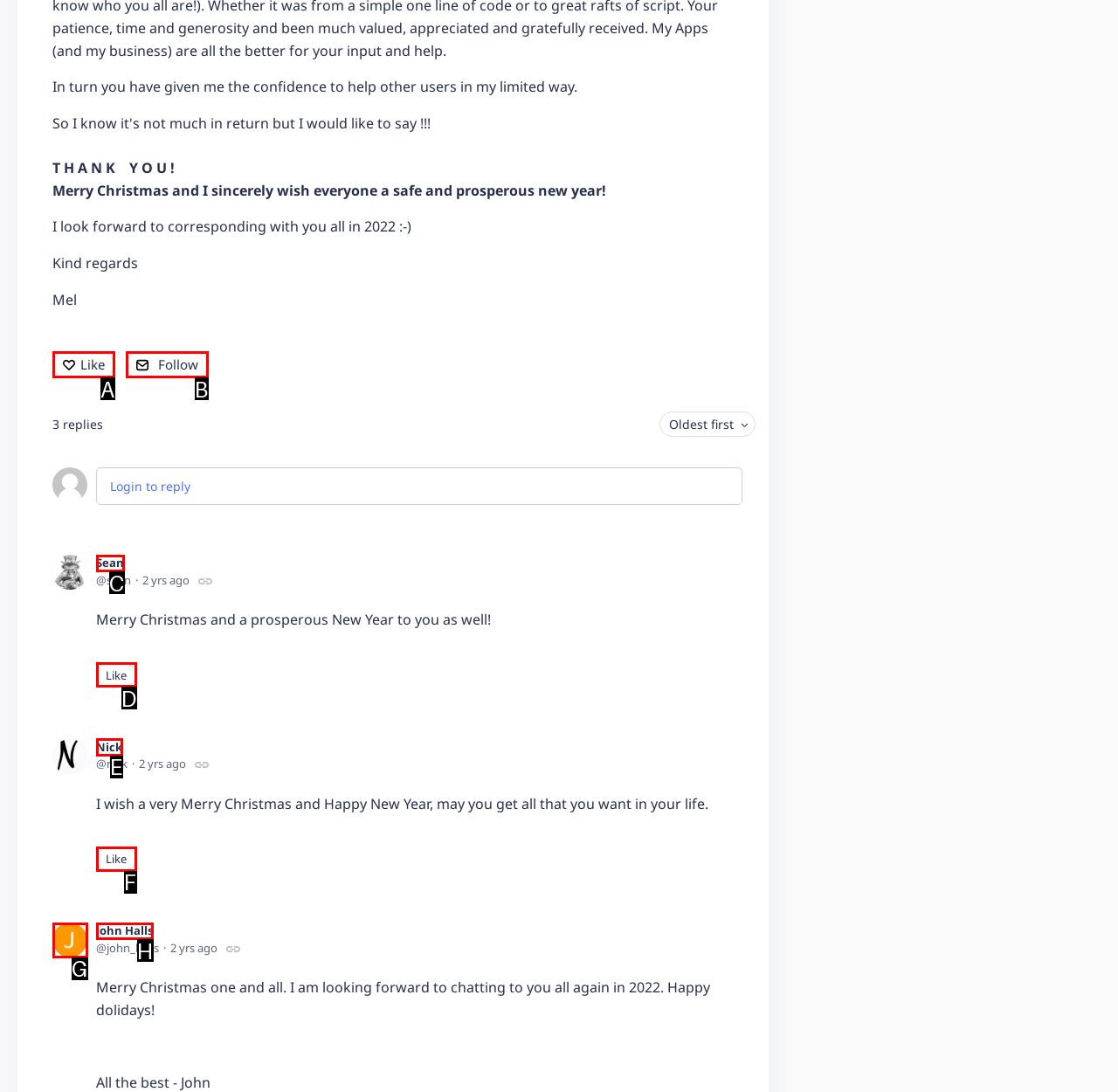Which option is described as follows: alt="John Halls"
Answer with the letter of the matching option directly.

G